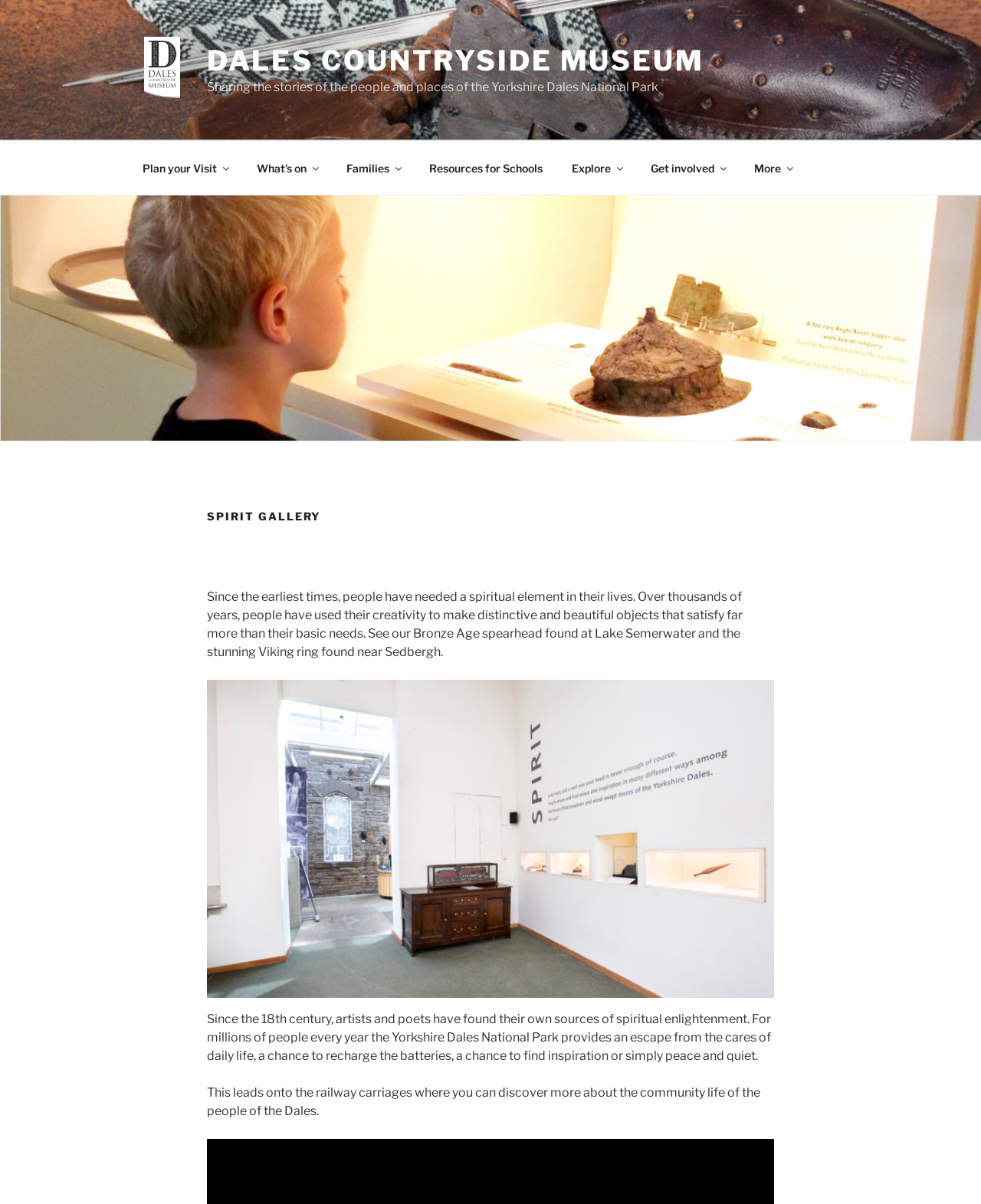What is the theme of the Spirit Gallery?
Please answer the question with a detailed and comprehensive explanation.

I found the answer by reading the static text below the 'SPIRIT GALLERY' heading, which explains that the gallery is about the spiritual element in people's lives and how people have used their creativity to make beautiful objects that satisfy their needs.